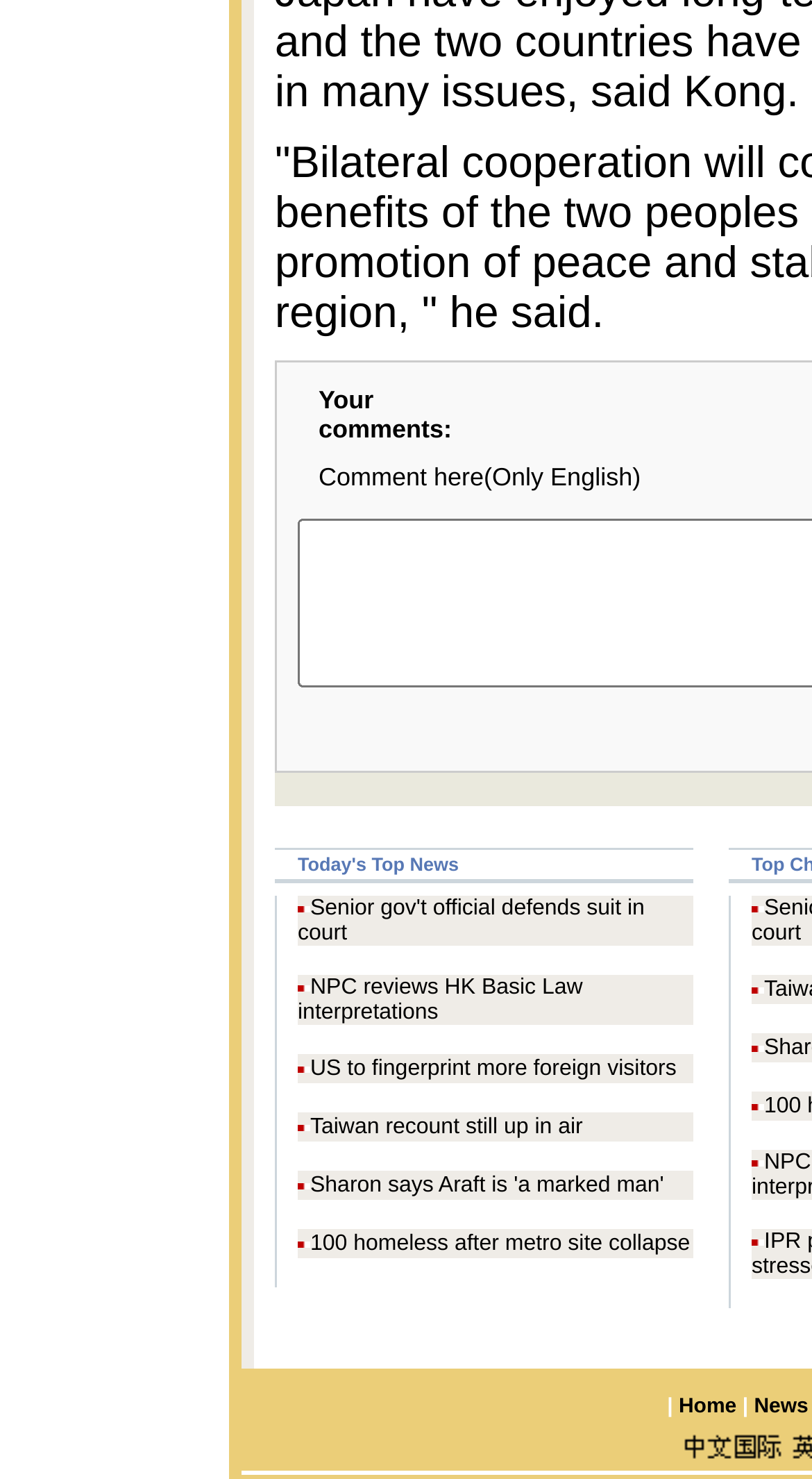Can you give a detailed response to the following question using the information from the image? How many images are displayed on the webpage?

I counted the number of image elements displayed on the webpage, and there are 10 of them.